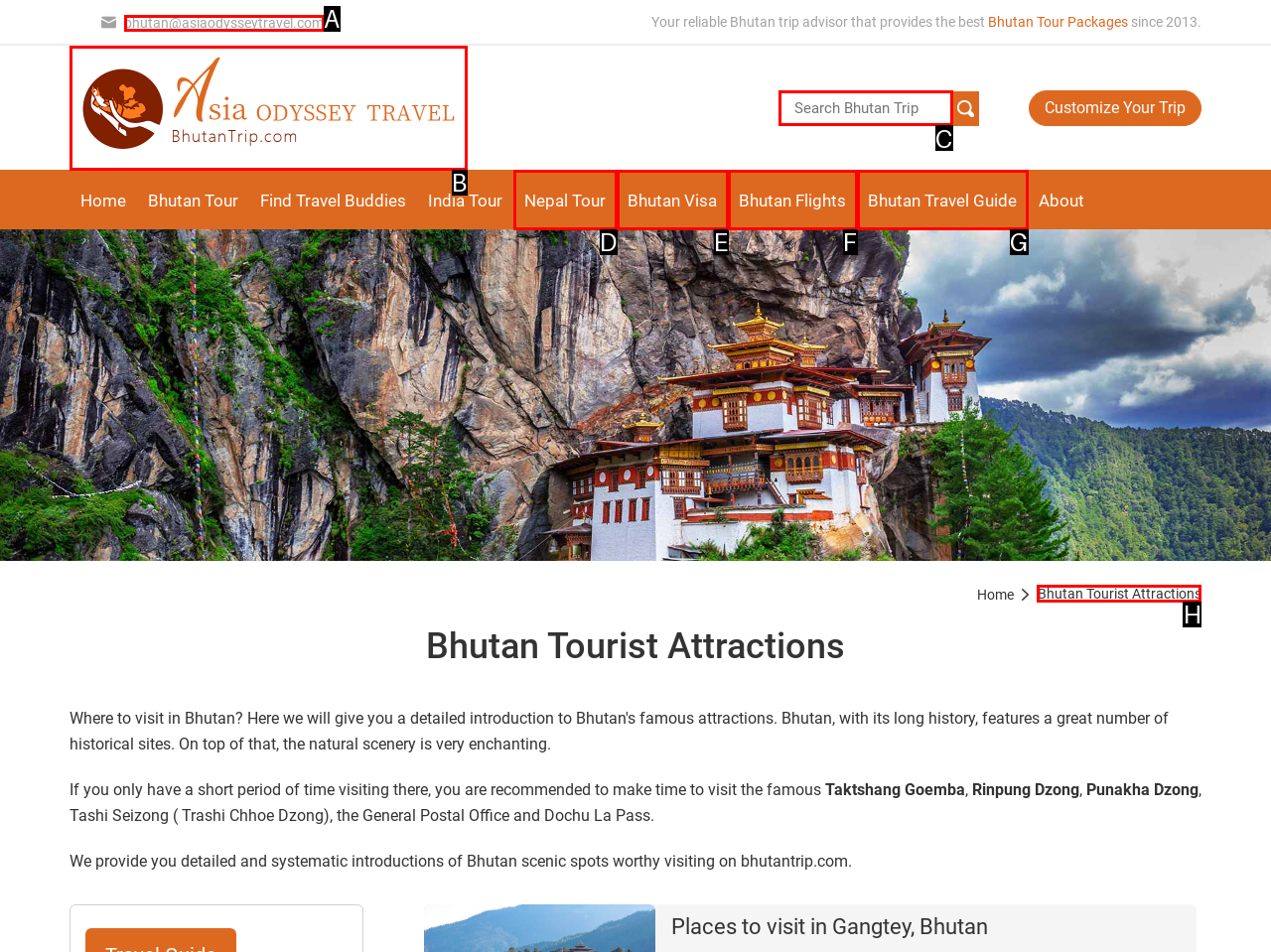Determine which UI element you should click to perform the task: Check Bhutan tourist attractions
Provide the letter of the correct option from the given choices directly.

H